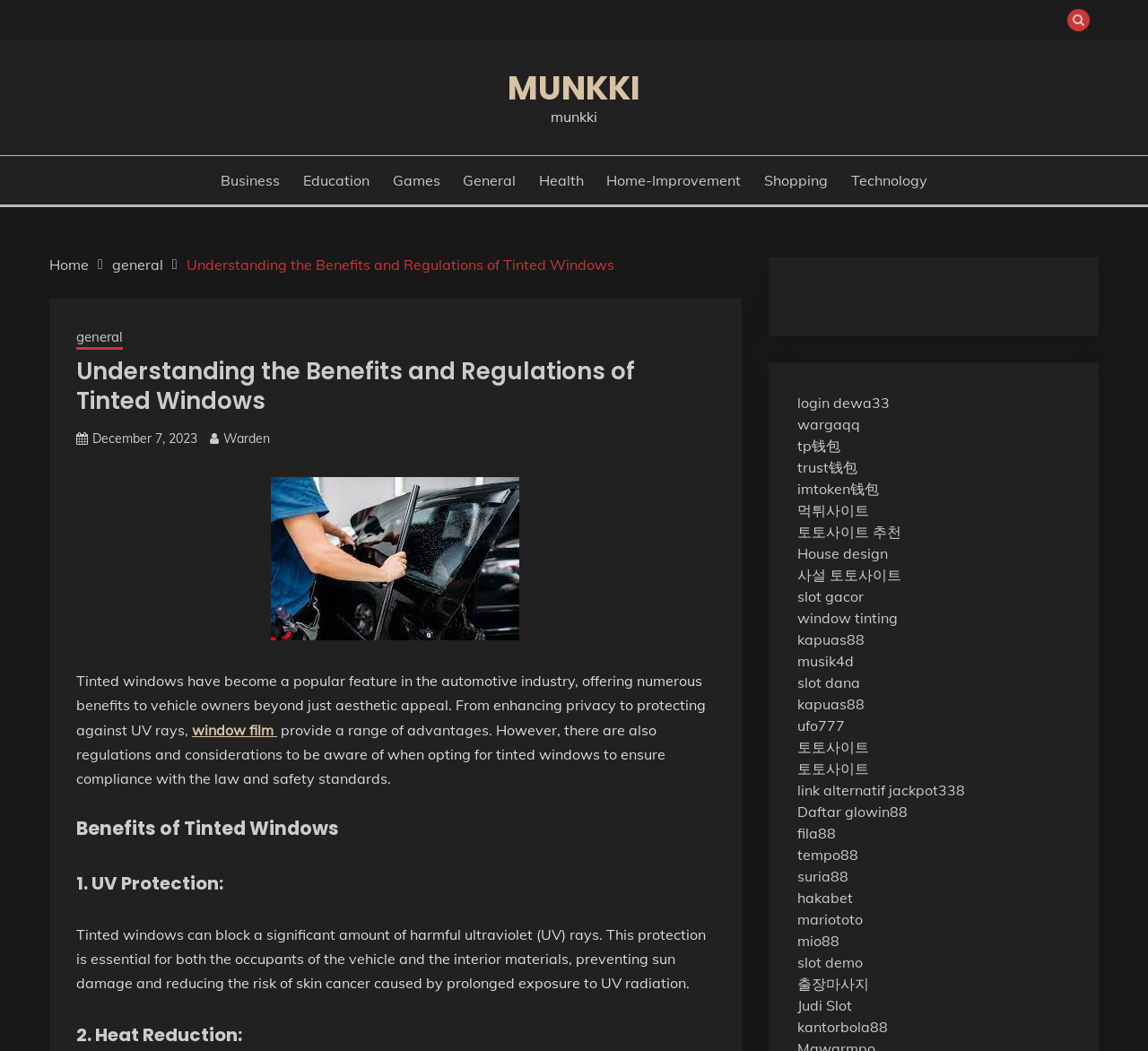Determine the bounding box coordinates of the region that needs to be clicked to achieve the task: "Visit dick_turpin's homepage".

None